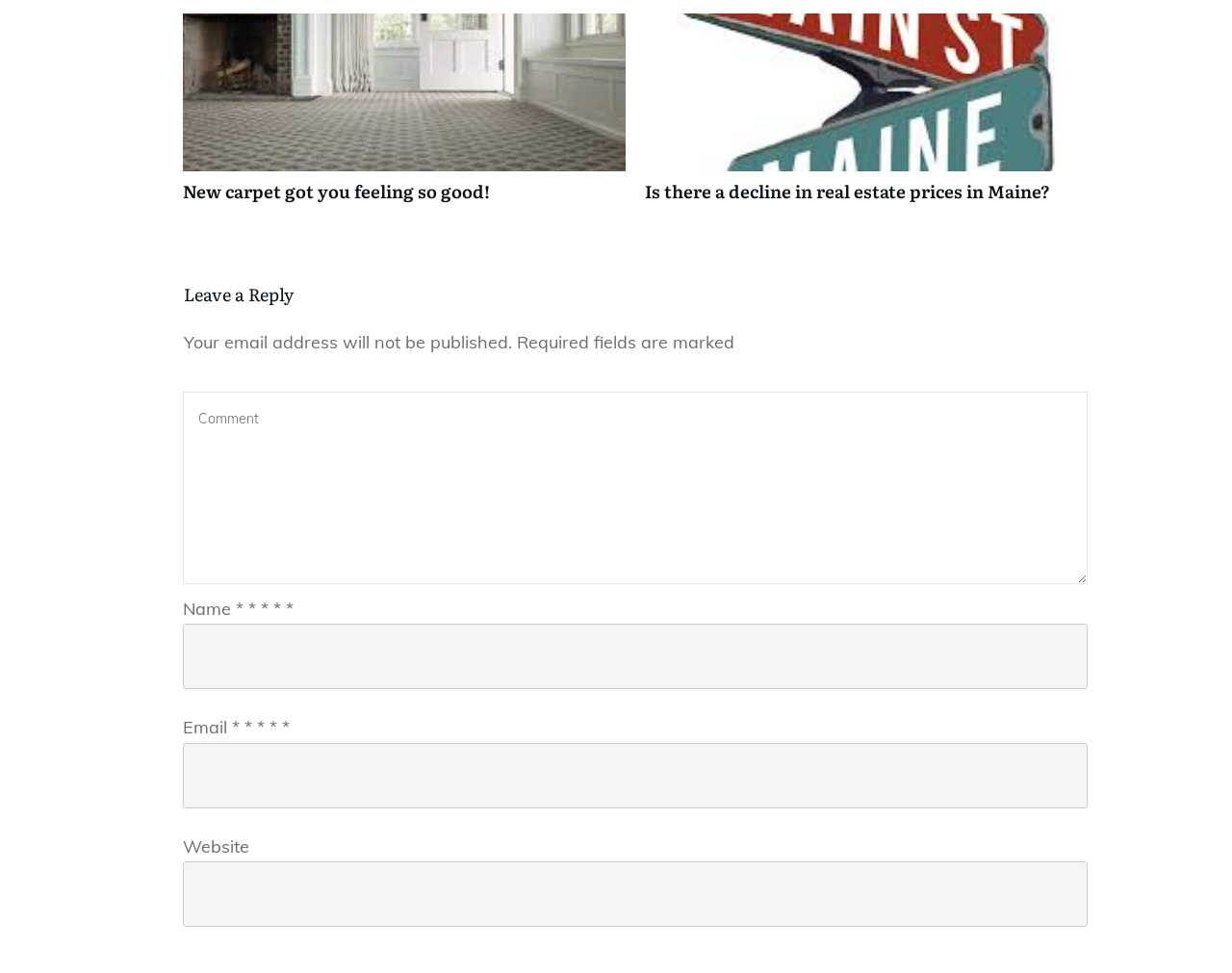Determine the bounding box coordinates for the area you should click to complete the following instruction: "Enter your email address".

[0.148, 0.763, 0.883, 0.831]